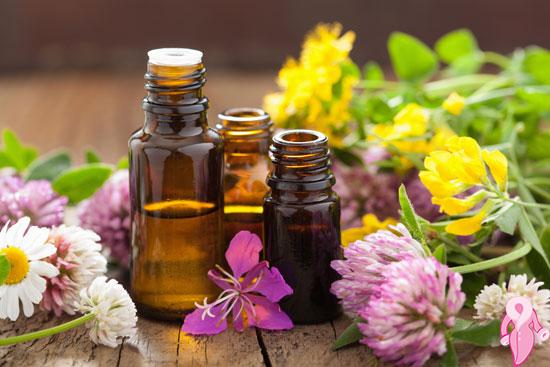What type of flowers surround the bottles?
Using the image, give a concise answer in the form of a single word or short phrase.

Wildflowers